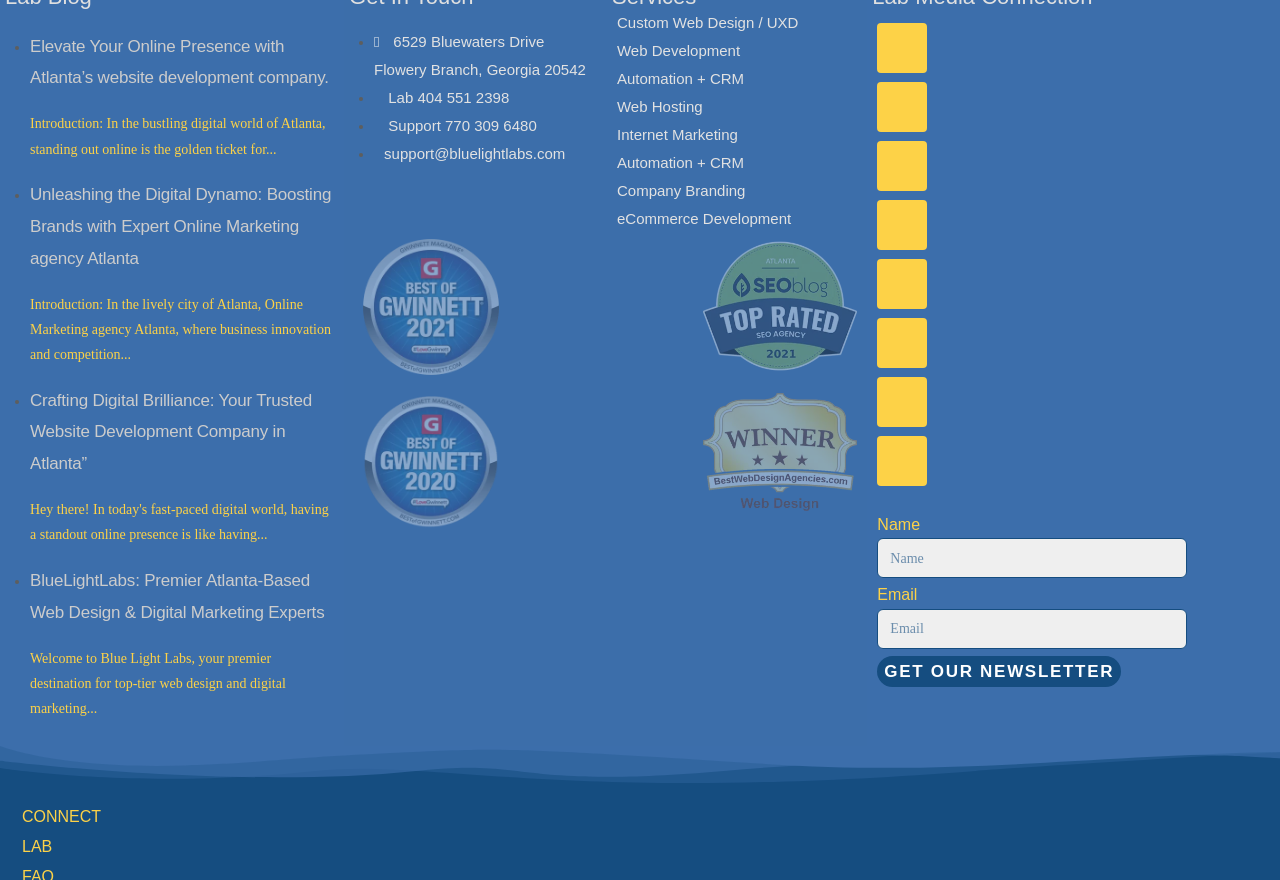Provide a one-word or one-phrase answer to the question:
What is the company name?

Blue Light Labs